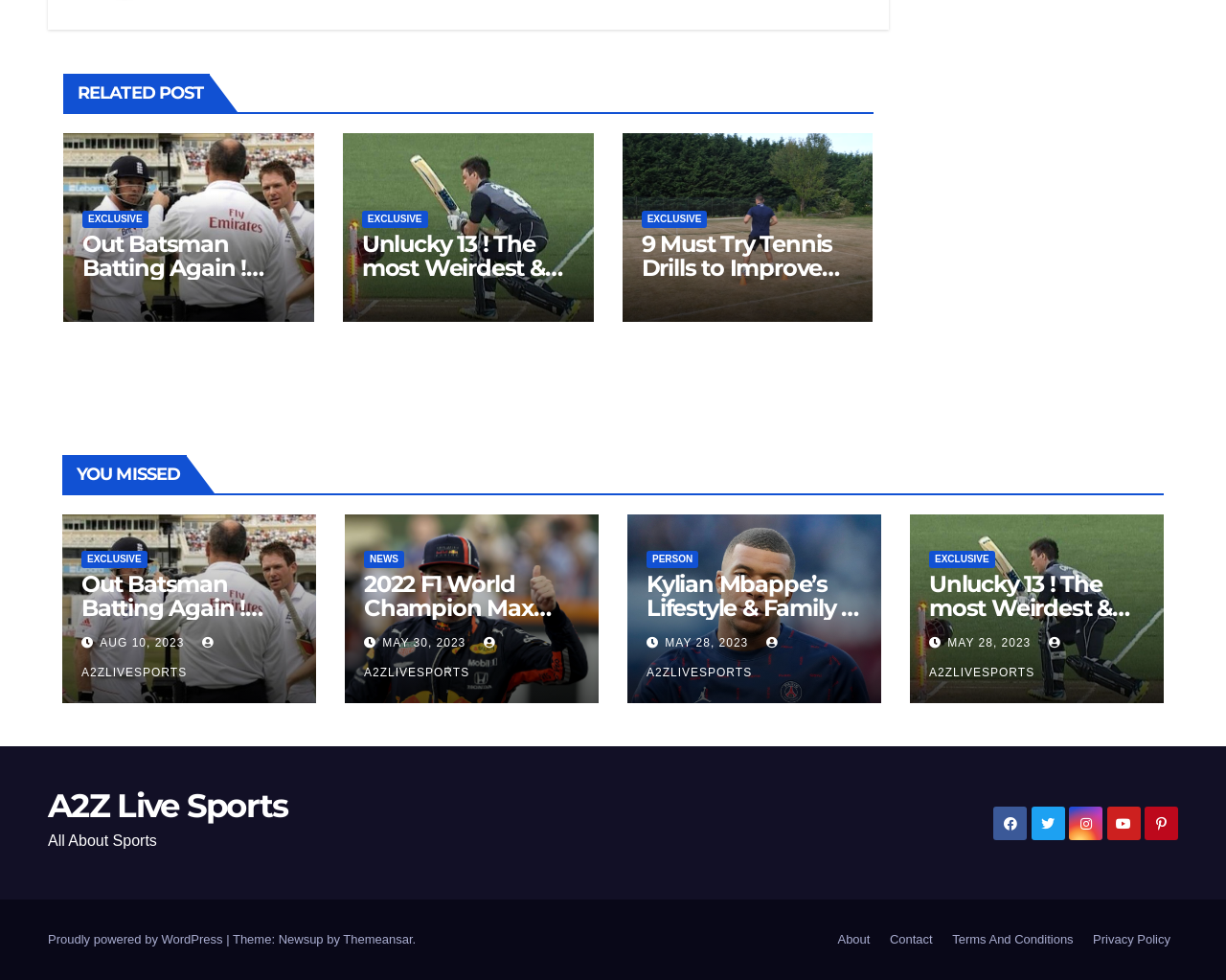Locate the bounding box coordinates of the element that should be clicked to execute the following instruction: "Check 'YOU MISSED'".

[0.051, 0.464, 0.152, 0.503]